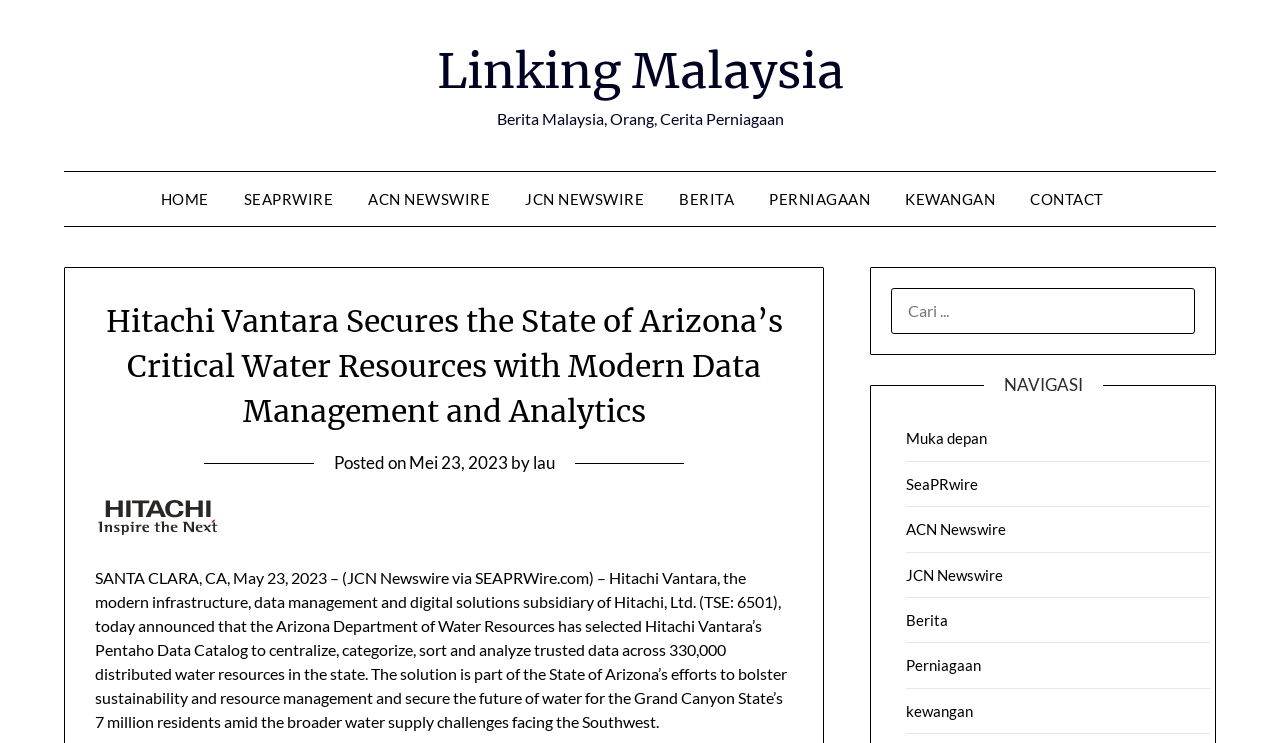Find the bounding box coordinates for the HTML element described in this sentence: "Parent / Teacher Guide". Provide the coordinates as four float numbers between 0 and 1, in the format [left, top, right, bottom].

None